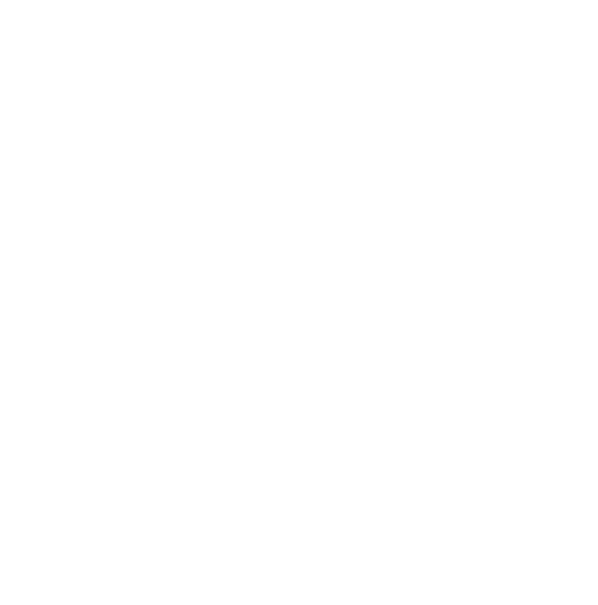Please provide a brief answer to the following inquiry using a single word or phrase:
What is the purpose of the lacquered finish?

Enhances visual appeal and provides durability